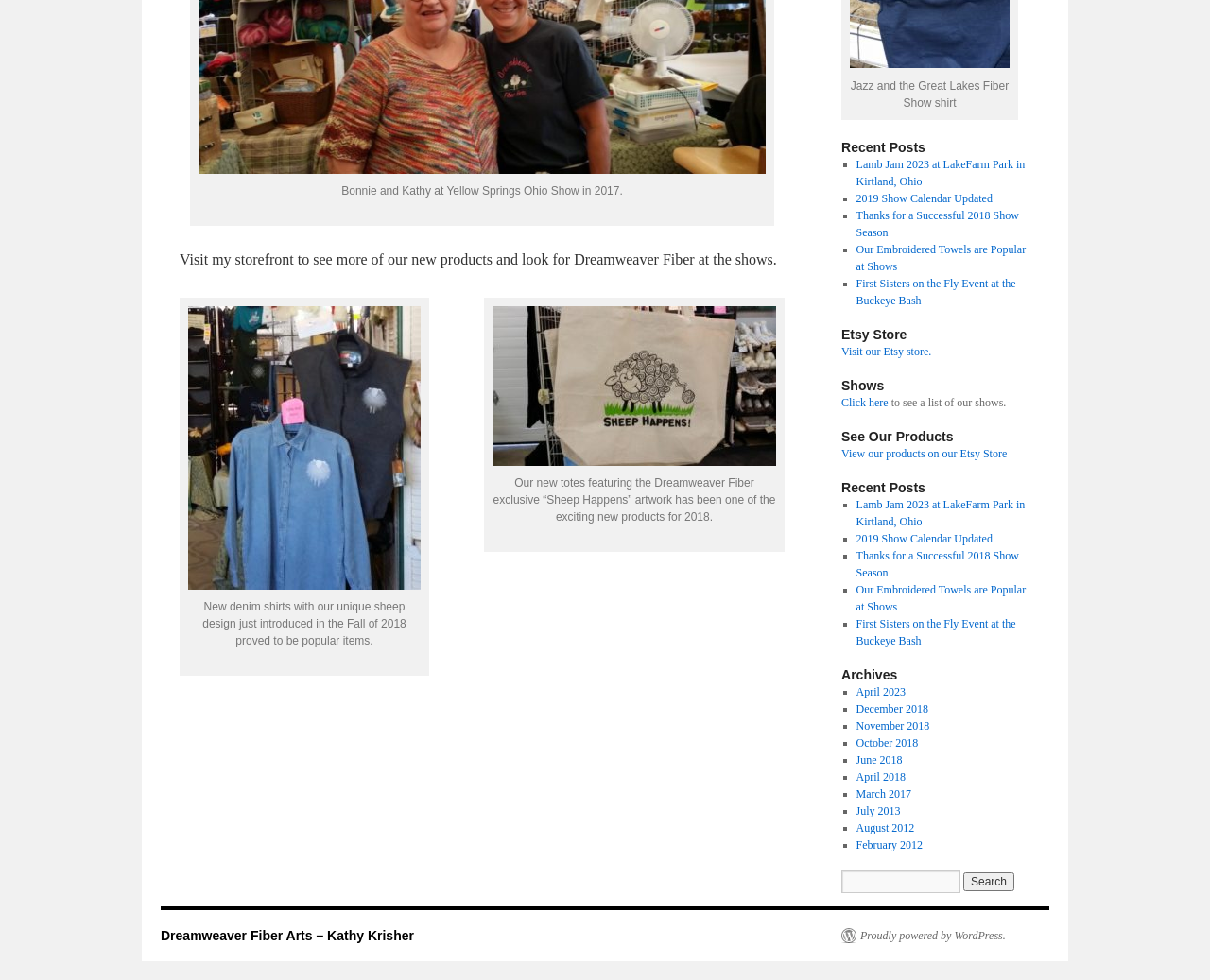Determine the bounding box coordinates of the UI element described below. Use the format (top-left x, top-left y, bottom-right x, bottom-right y) with floating point numbers between 0 and 1: value="Search"

[0.796, 0.89, 0.838, 0.909]